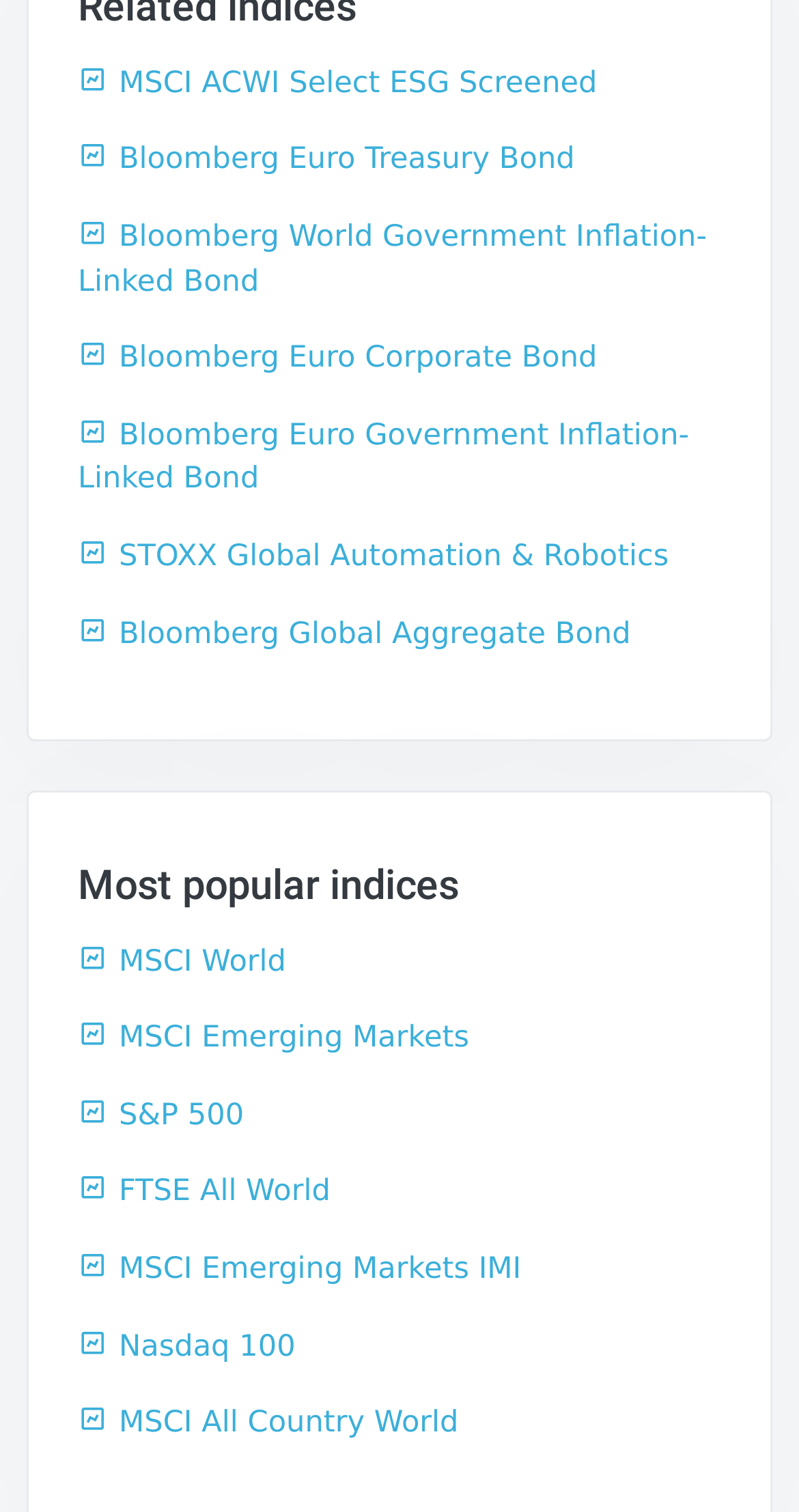Give a one-word or short-phrase answer to the following question: 
How many indices are listed in total?

13